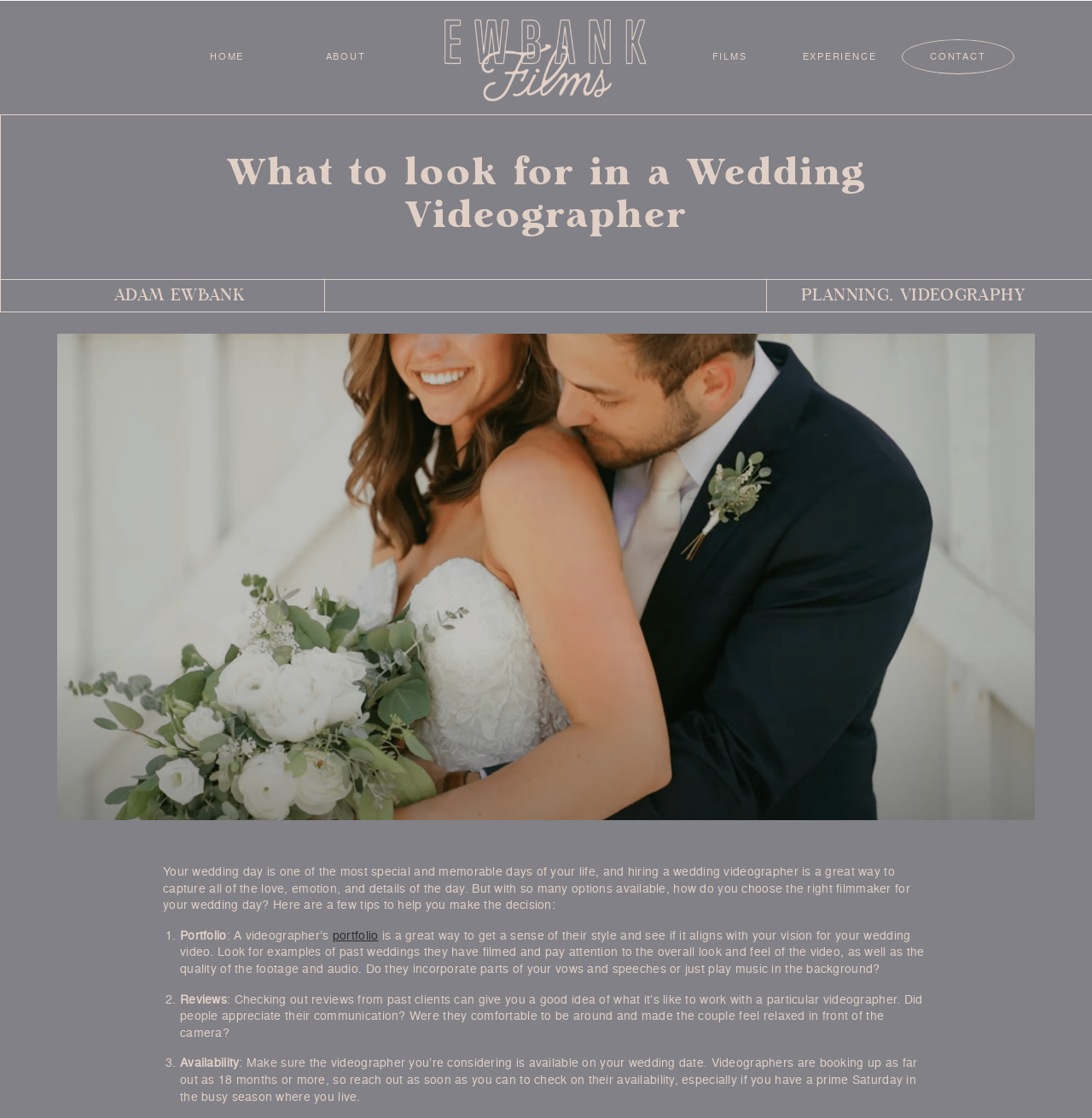What is the headline of the webpage?

What to look for in a Wedding Videographer